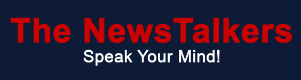What is the color of the logo's lettering?
Provide a concise answer using a single word or phrase based on the image.

Bold red